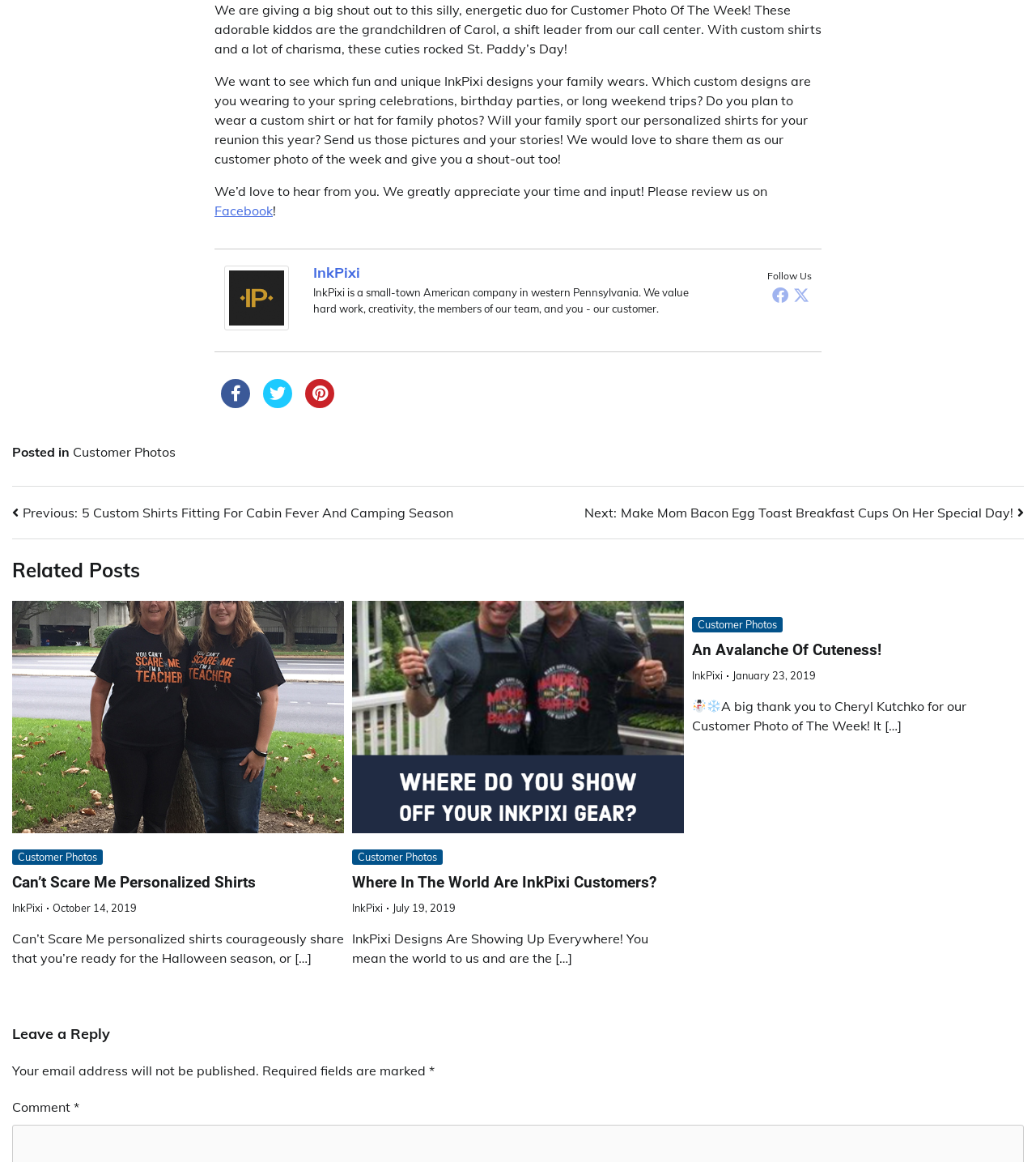What is the call to action in the webpage?
Answer the question in a detailed and comprehensive manner.

The call to action in the webpage is to send pictures and stories to InkPixi, as mentioned in the text 'We want to see which fun and unique InkPixi designs your family wears. ... Send us those pictures and your stories! We would love to share them as our customer photo of the week and give you a shout-out too!'.